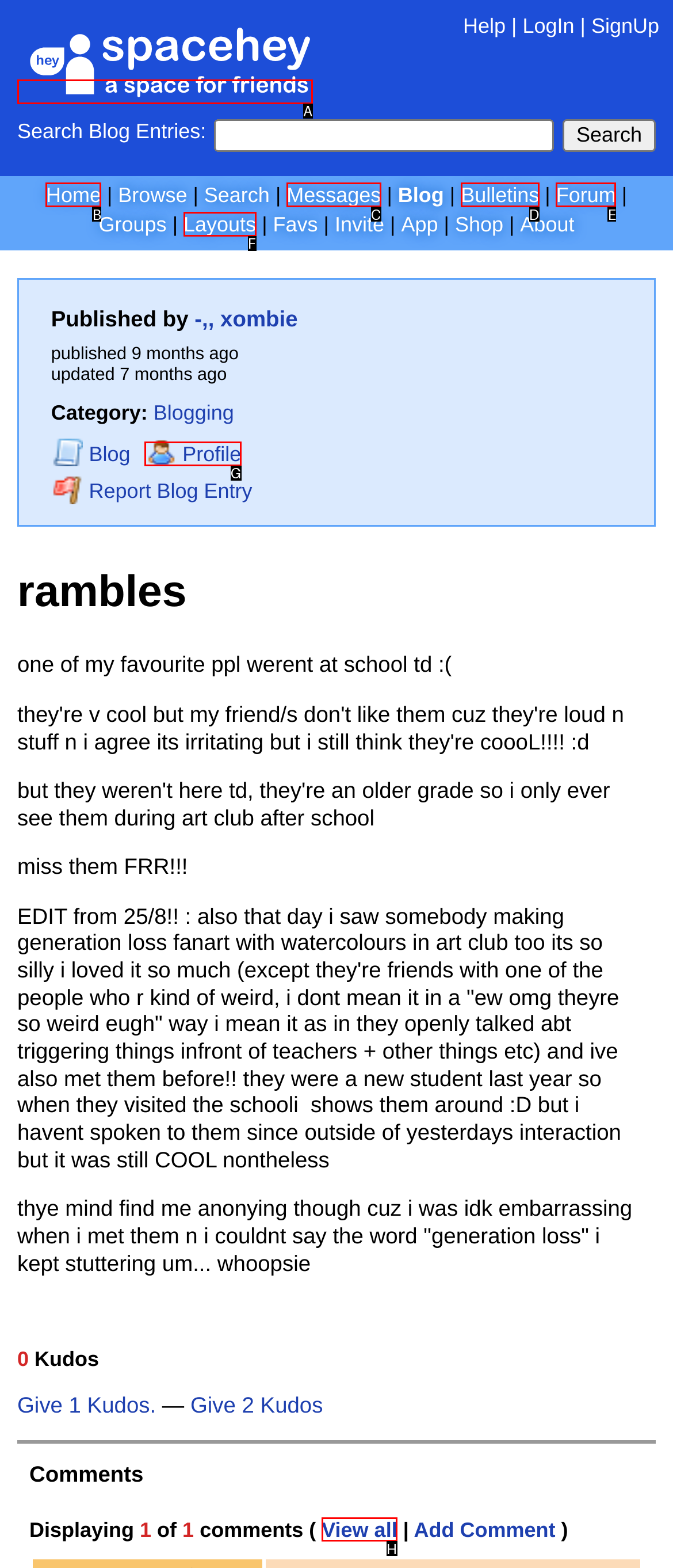Identify the letter of the option to click in order to View all comments. Answer with the letter directly.

H